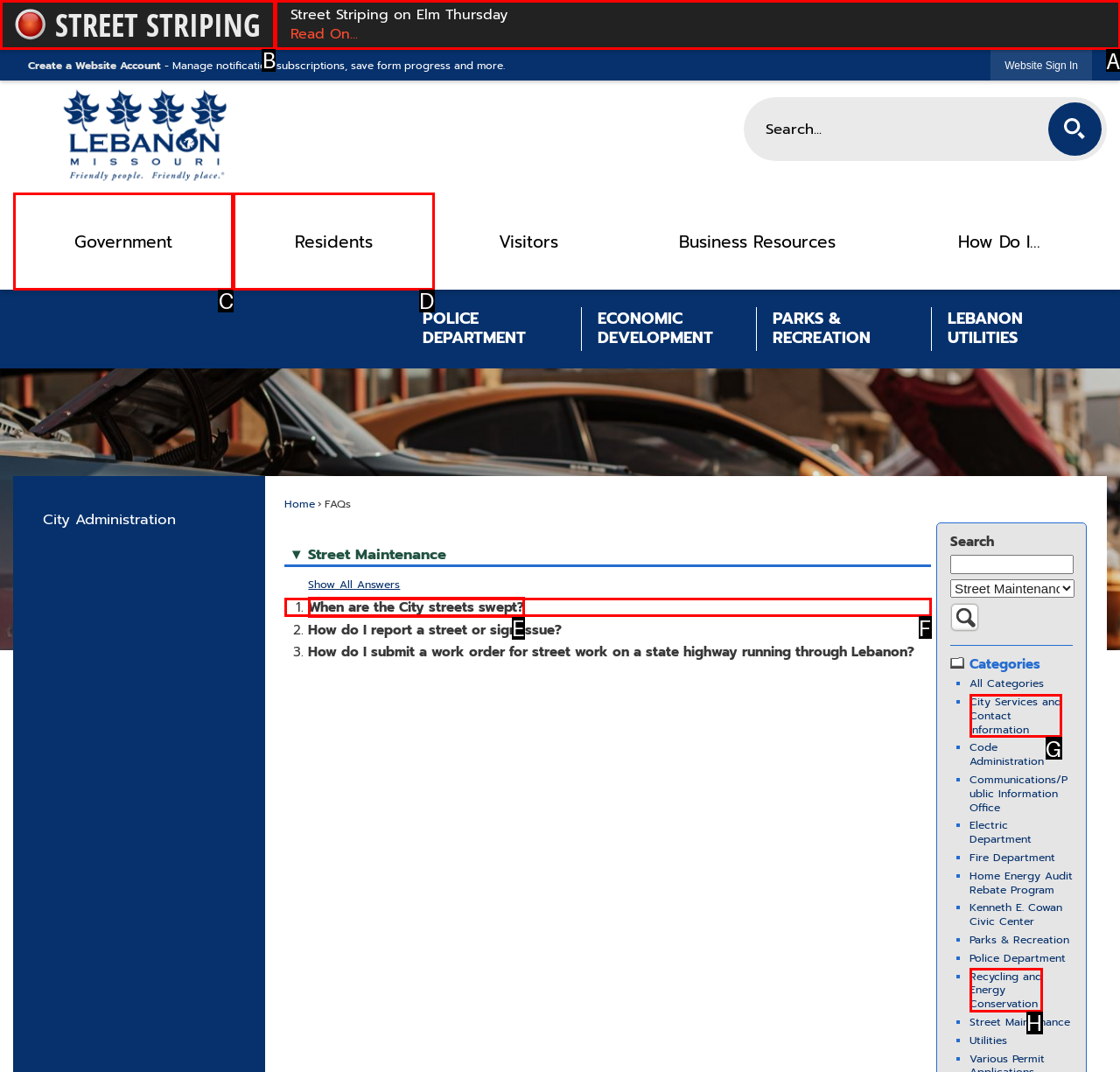Choose the HTML element that matches the description: Recycling and Energy Conservation
Reply with the letter of the correct option from the given choices.

H